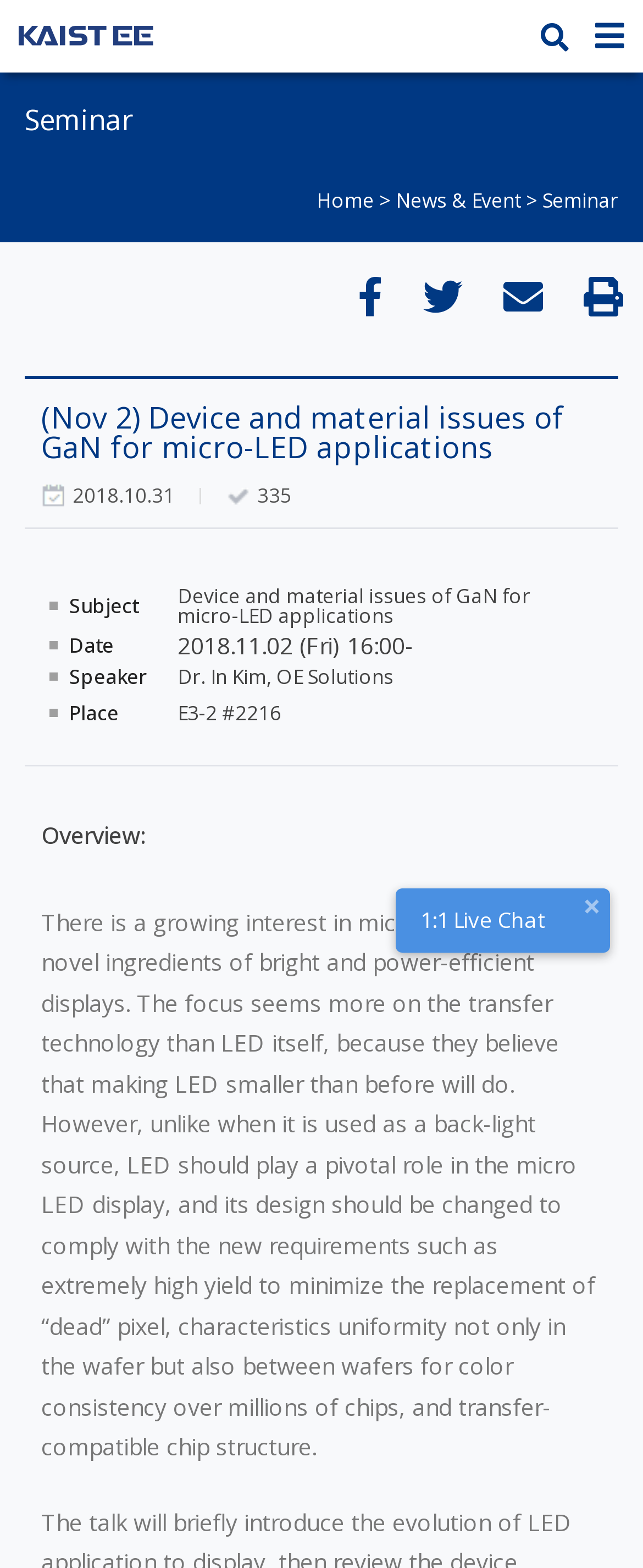Identify the bounding box for the described UI element: "> Seminar".

[0.818, 0.119, 0.962, 0.137]